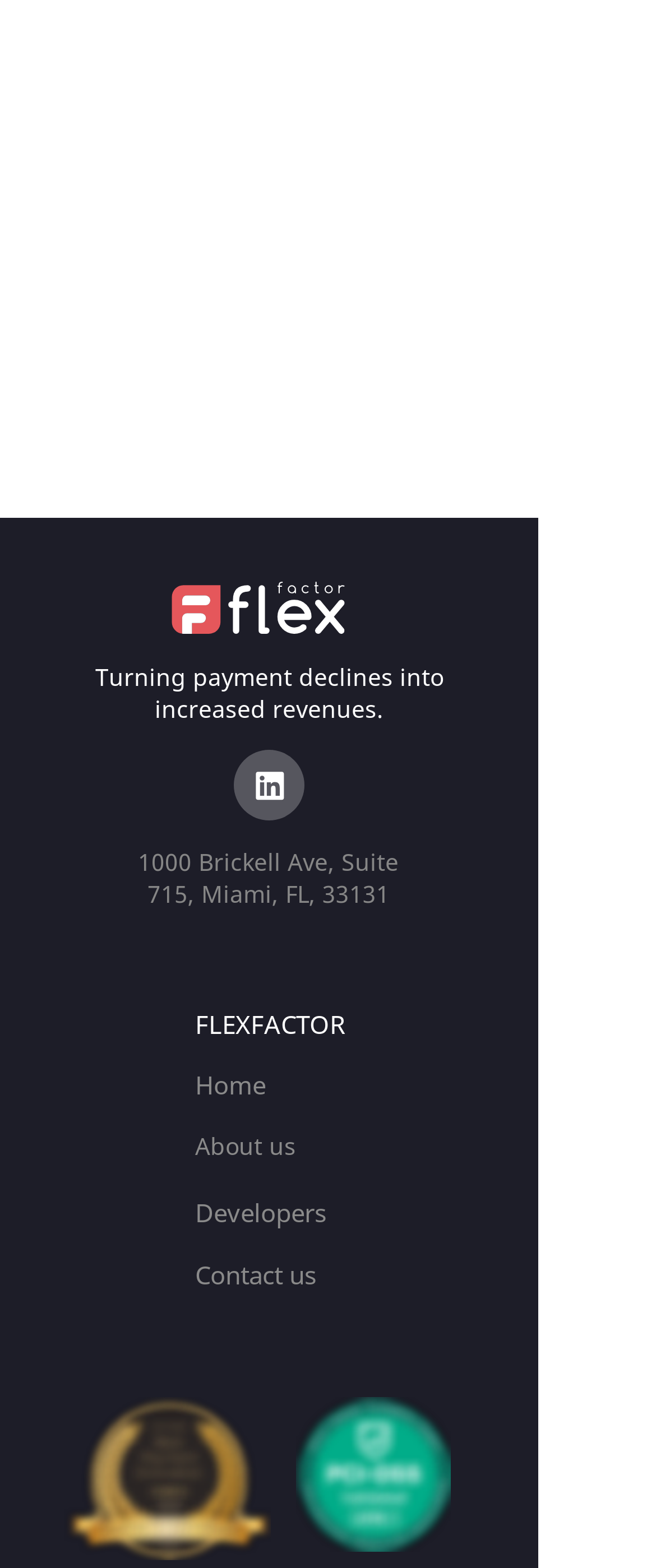What is the address of the company?
Could you answer the question in a detailed manner, providing as much information as possible?

The company address can be found in the middle of the webpage, below the tagline and above the company name. It is written in a smaller font size compared to the company name, but it is still easily readable.